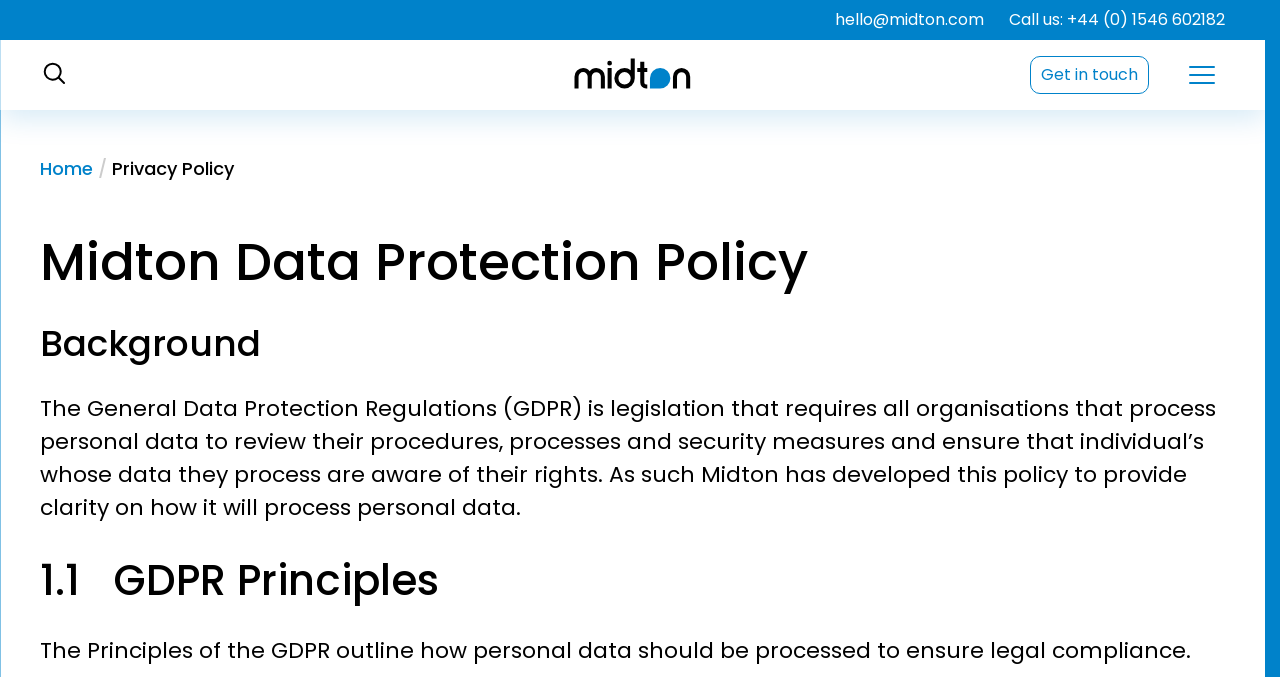Analyze the image and answer the question with as much detail as possible: 
How many principles of the GDPR are mentioned on this webpage?

I found the principles of the GDPR by reading the text on the webpage, and I saw that only one principle is mentioned, which is '1.1 GDPR Principles', so there is only one principle of the GDPR mentioned on this webpage.